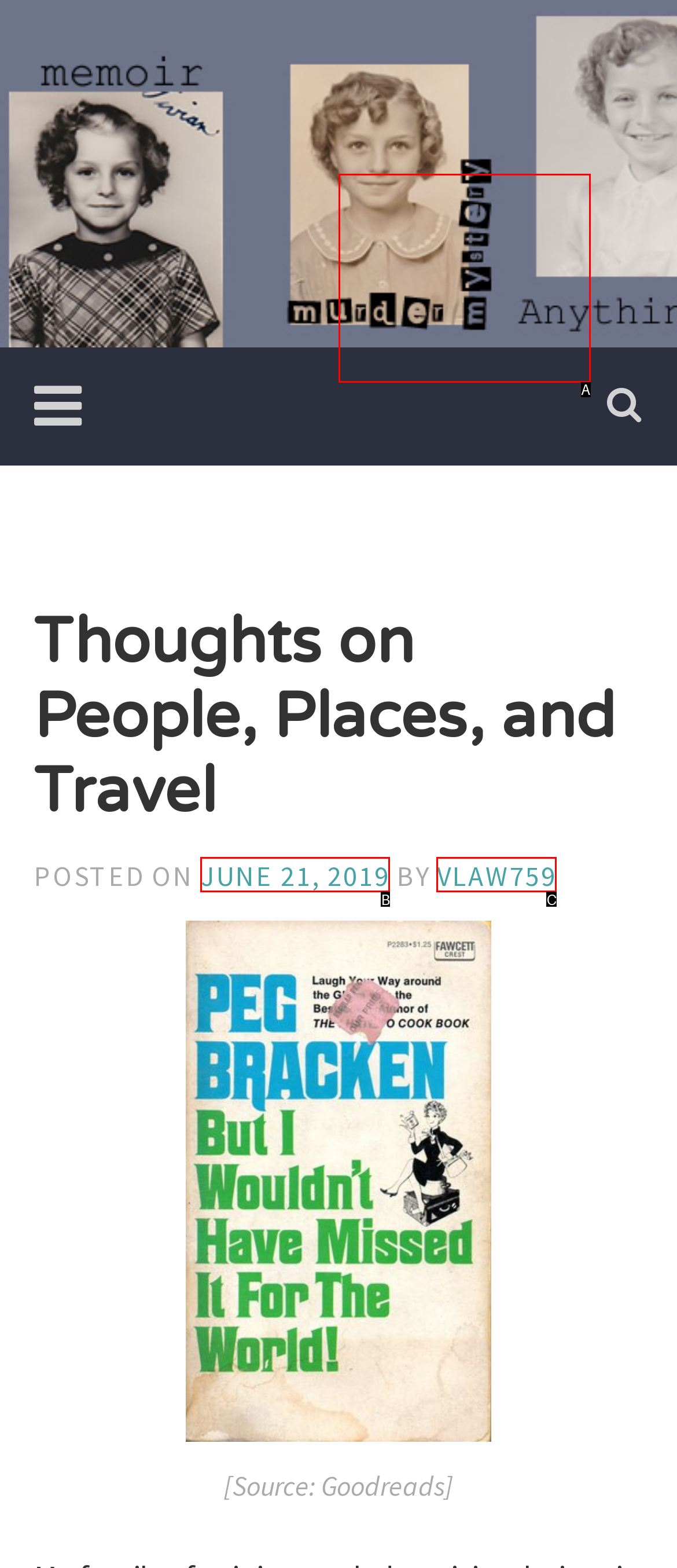Select the letter that corresponds to the description: Vivian Lawry. Provide your answer using the option's letter.

A